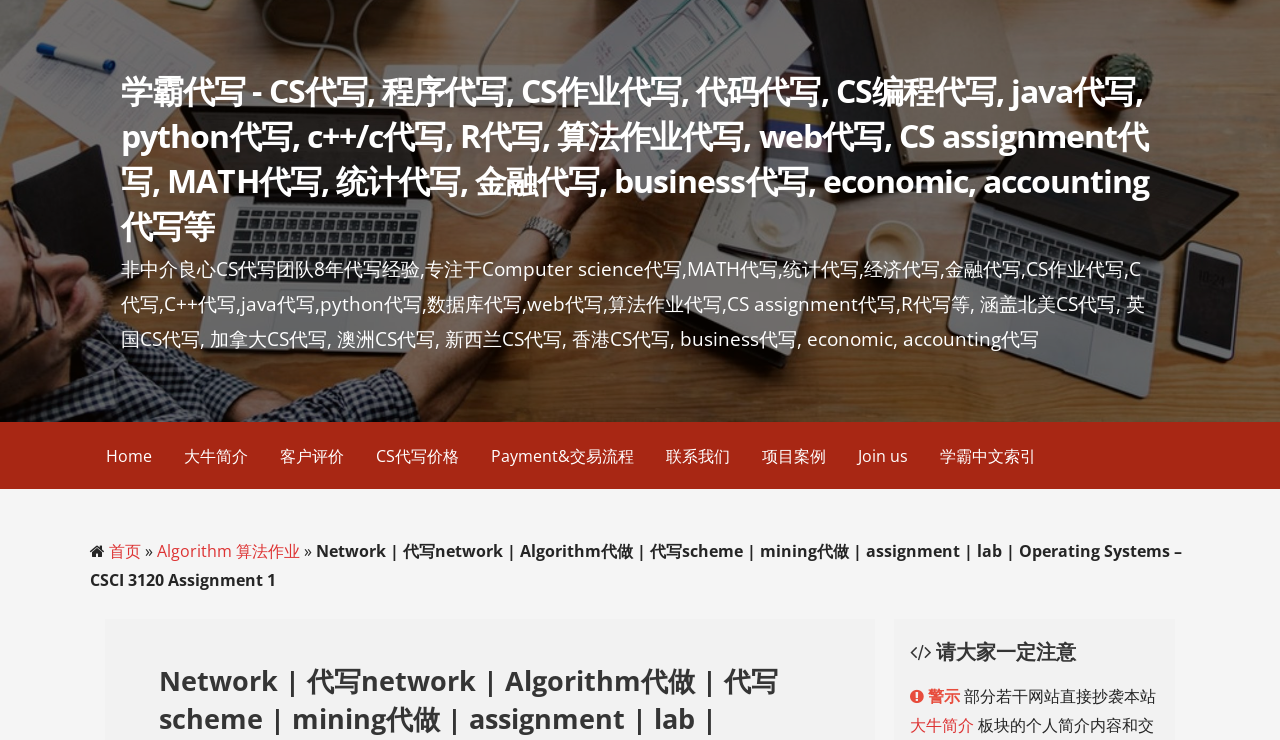Provide a one-word or short-phrase answer to the question:
What is the name of the assignment mentioned on the webpage?

CSCI 3120 Assignment 1